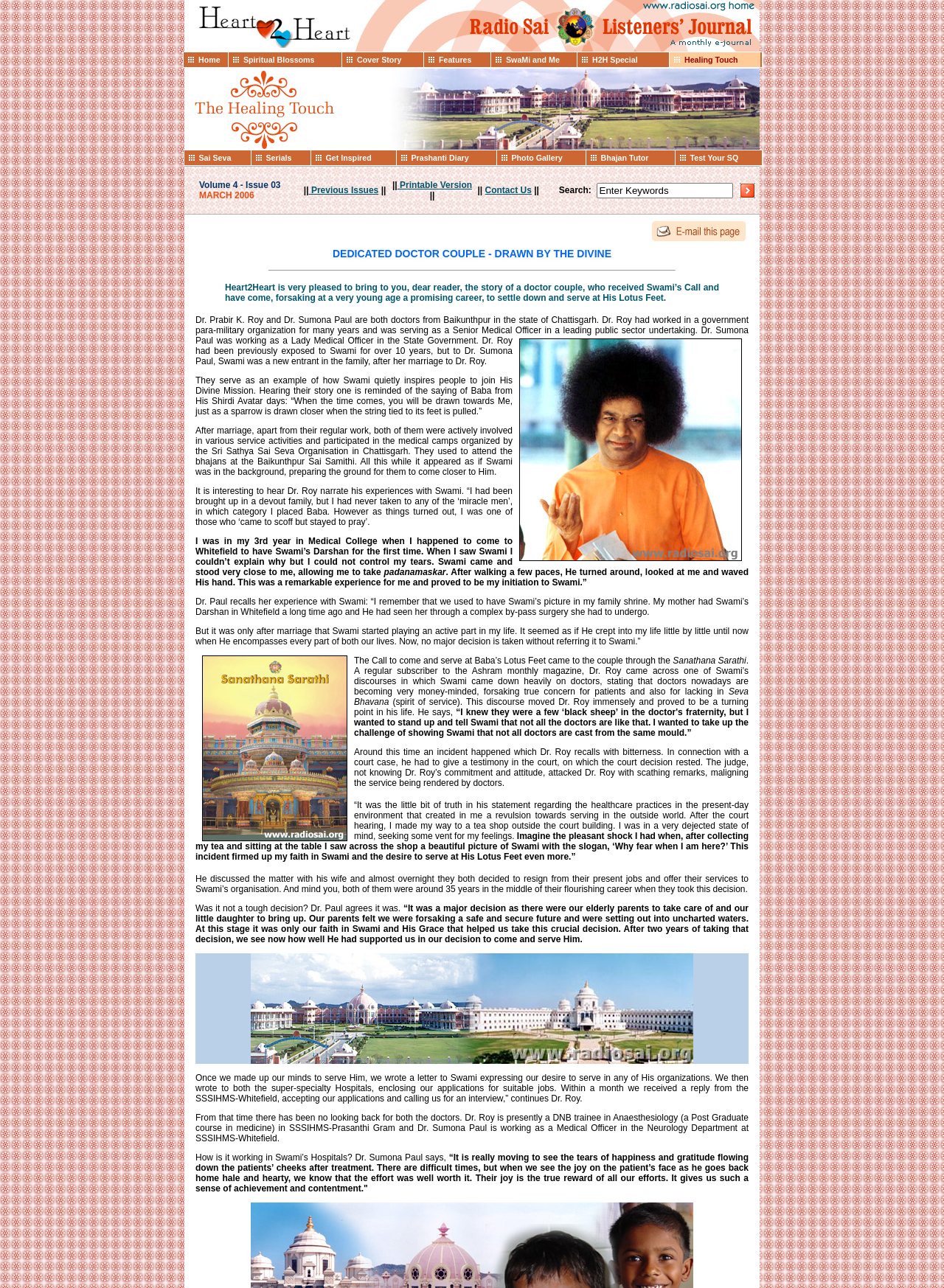Using the information shown in the image, answer the question with as much detail as possible: What is the purpose of the page?

The purpose of the page is likely spiritual or religious because the menu items and content area contain words and phrases related to spirituality and religion, such as 'Sai Seva', 'Prashanti Diary', and 'Bhajan Tutor'.